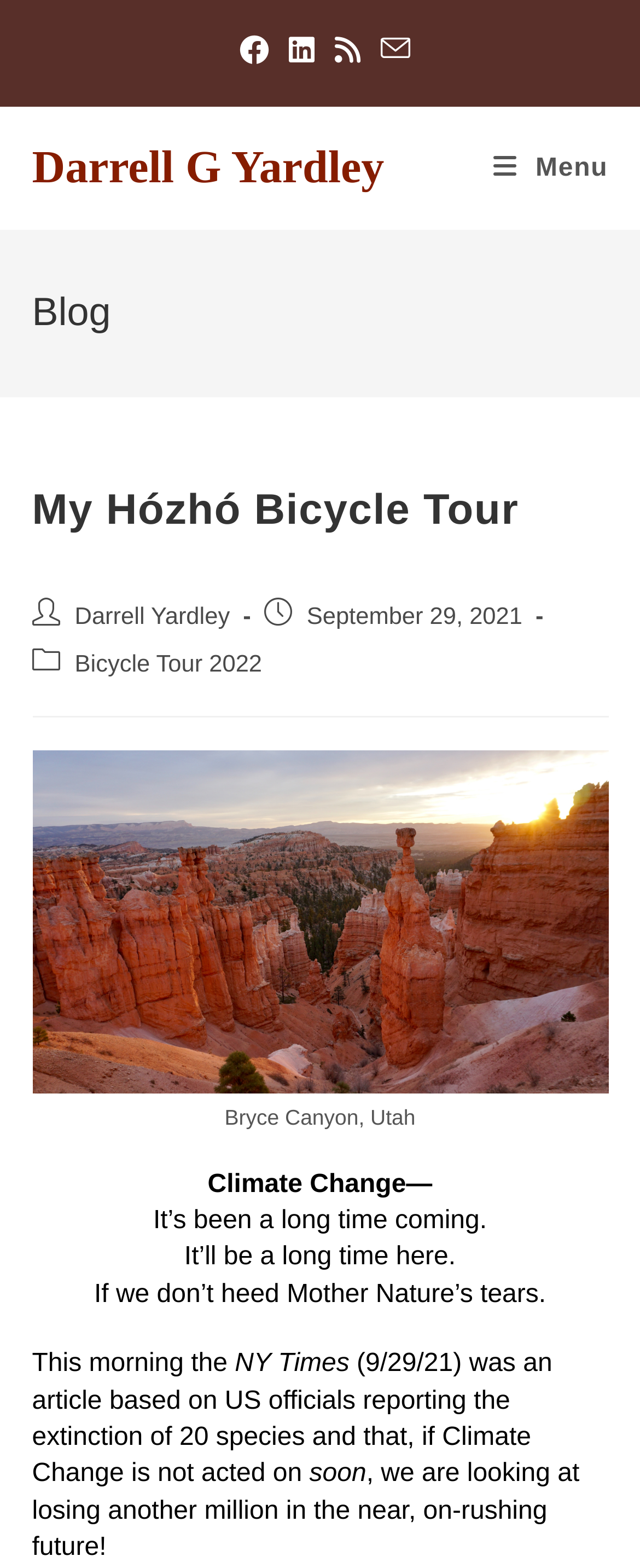Determine the bounding box for the HTML element described here: "Darrell G Yardley". The coordinates should be given as [left, top, right, bottom] with each number being a float between 0 and 1.

[0.05, 0.092, 0.6, 0.124]